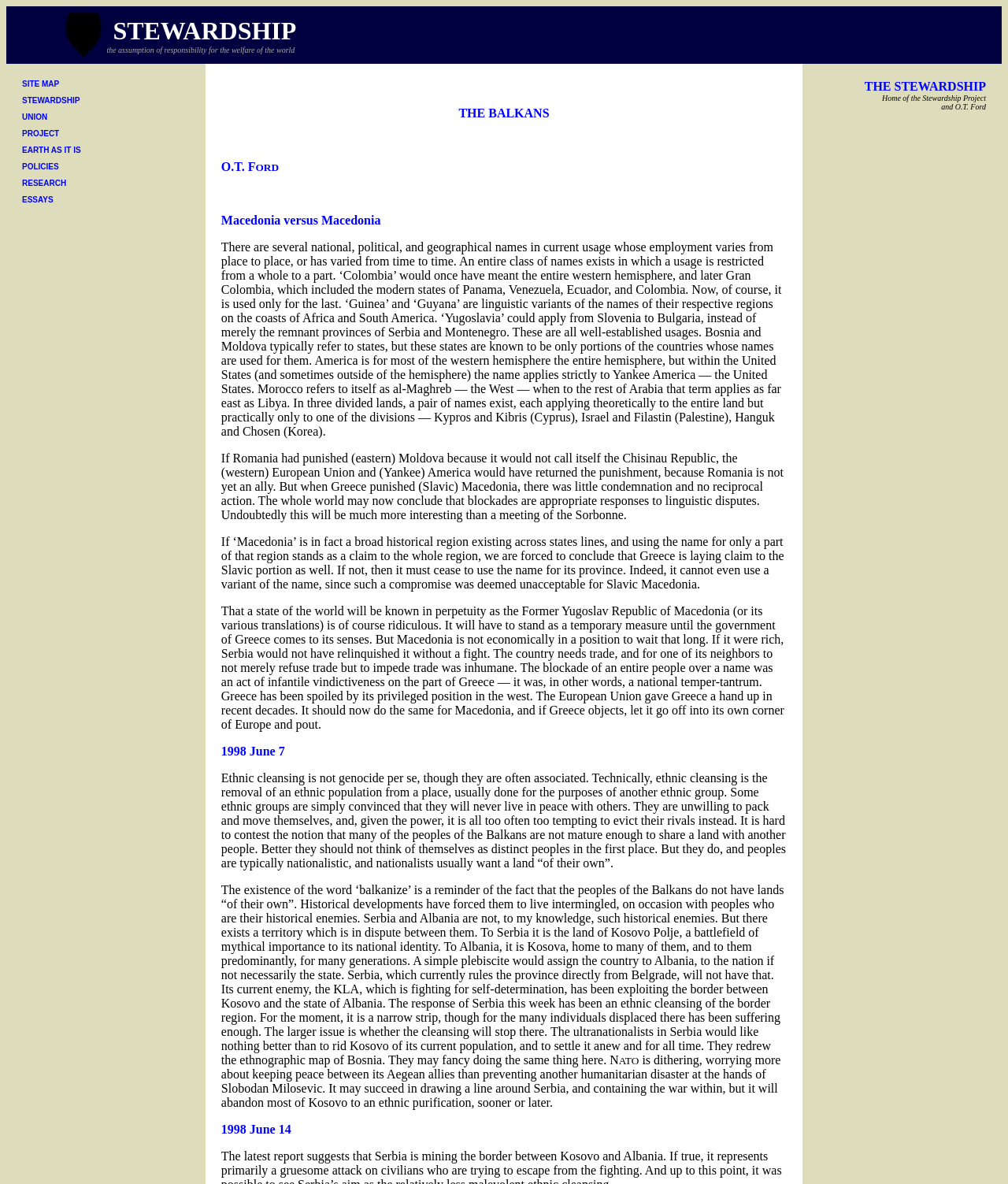Convey a detailed summary of the webpage, mentioning all key elements.

The webpage is about "The Balkans" and appears to be a portal or hub for various topics related to stewardship, union, projects, and research. 

At the top of the page, there is a table with three columns. The first column is narrow and contains an image. The second column is wider and displays a phrase "STEWARDSHIP the assumption of responsibility for the welfare of the world". The third column is also narrow and contains a series of links, including "SITE MAP", "STEWARDSHIP", "UNION", "PROJECT", "EARTH AS IT IS", "POLICIES", "RESEARCH", and "ESSAYS". These links are positioned vertically, one below the other, and are aligned to the left.

To the right of the "STEWARDSHIP" link, there is another link "O.T. FORD". At the bottom right corner of the page, there are two more elements: a link "THE STEWARDSHIP" and a static text "and O.T. Ford".